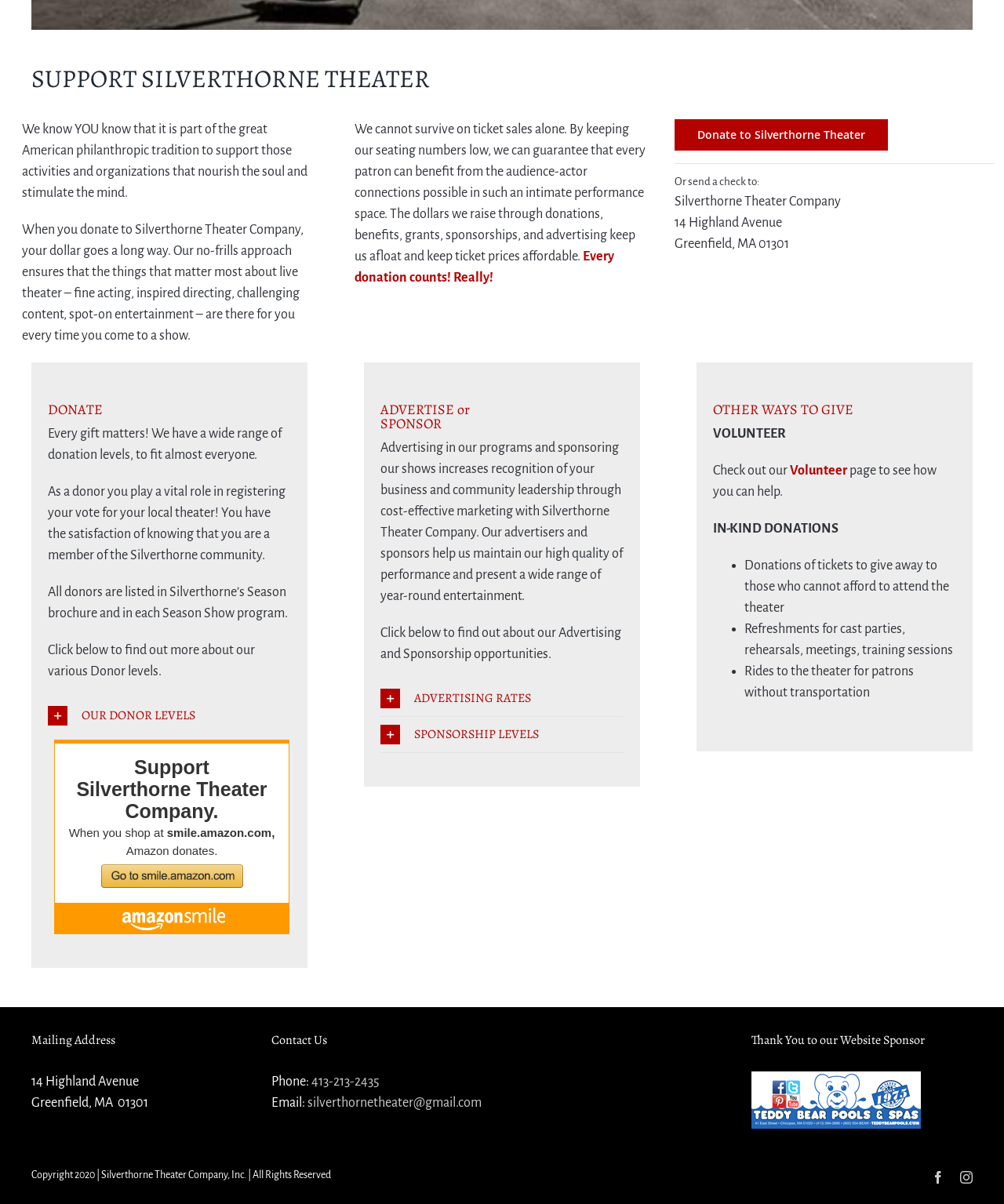Based on the provided description, "Weird Cases", find the bounding box of the corresponding UI element in the screenshot.

None